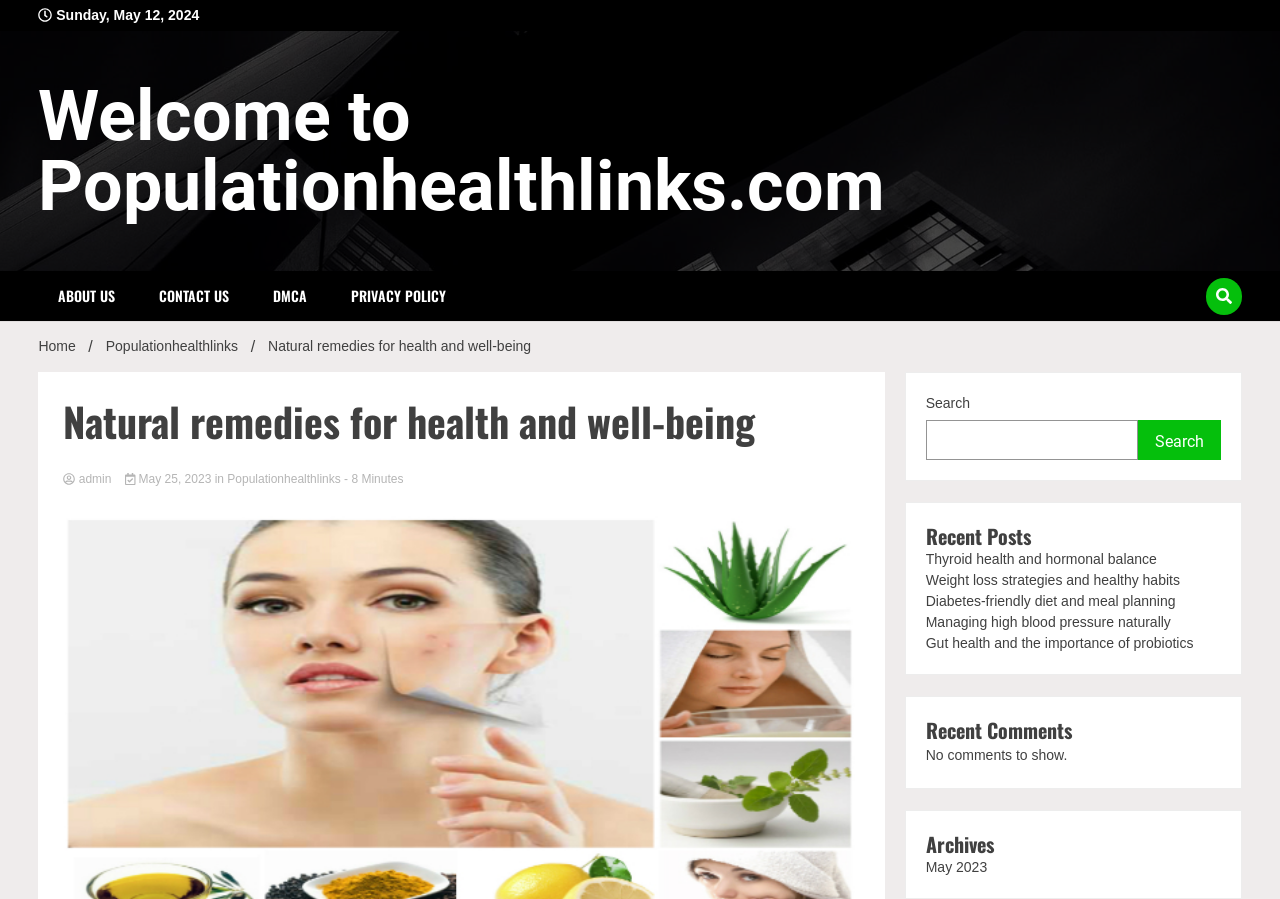Determine the main heading of the webpage and generate its text.

Welcome to Populationhealthlinks.com